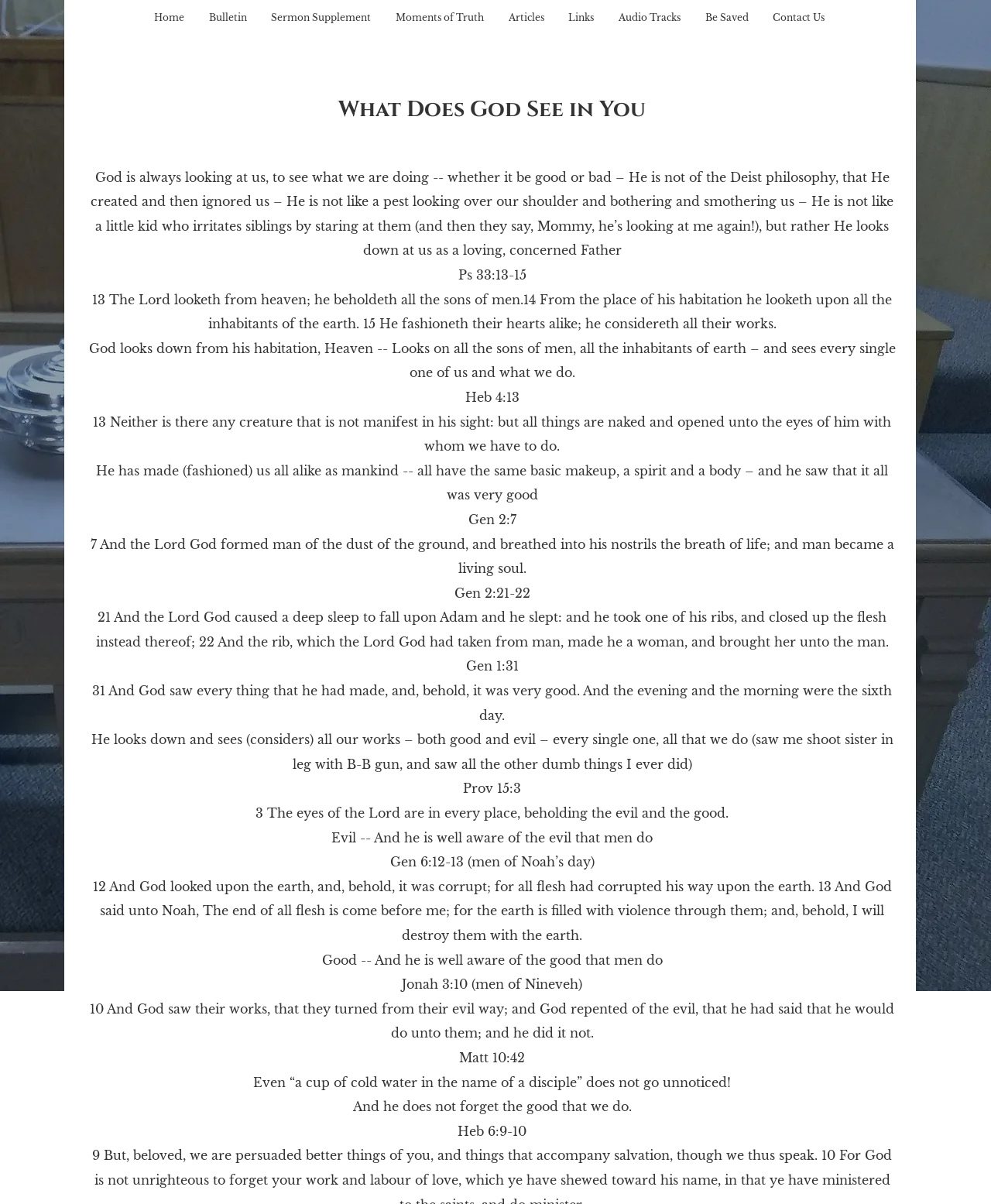Find the bounding box coordinates of the area that needs to be clicked in order to achieve the following instruction: "Click on the 'Home' link". The coordinates should be specified as four float numbers between 0 and 1, i.e., [left, top, right, bottom].

[0.143, 0.009, 0.198, 0.021]